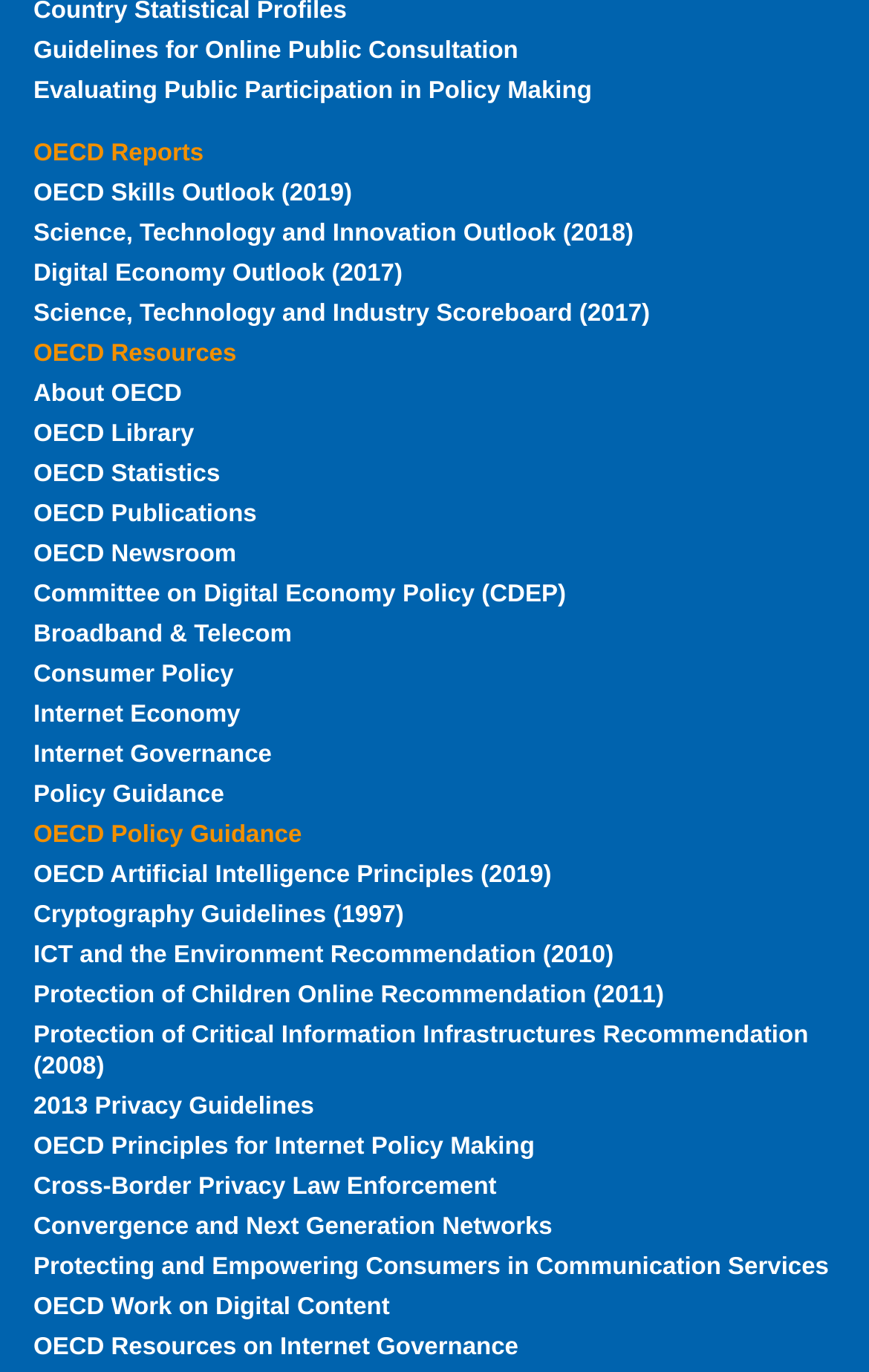Please find the bounding box coordinates of the element that you should click to achieve the following instruction: "Learn about OECD policy guidance". The coordinates should be presented as four float numbers between 0 and 1: [left, top, right, bottom].

[0.038, 0.598, 0.347, 0.618]